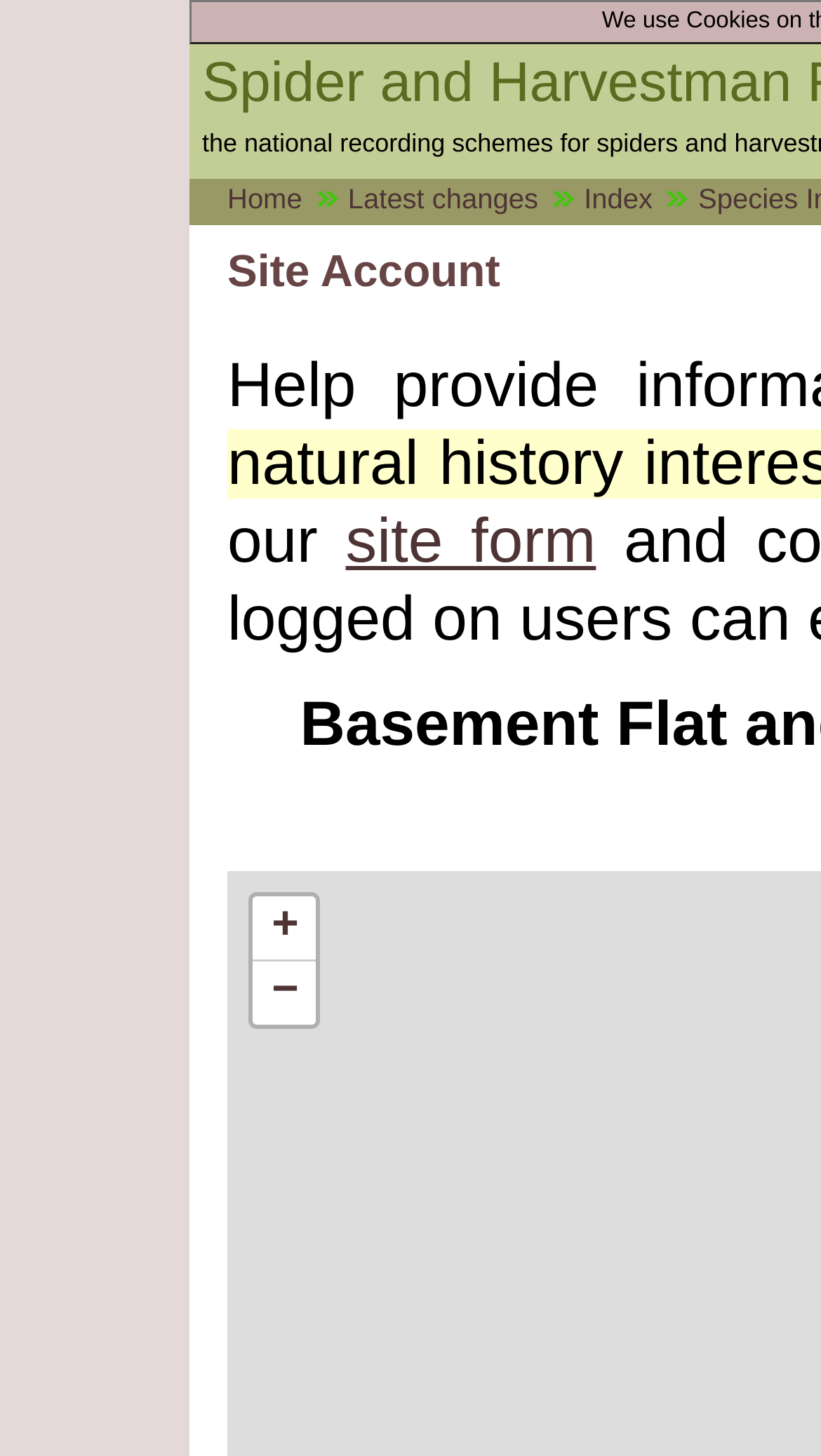How many links are there on the top? Analyze the screenshot and reply with just one word or a short phrase.

3